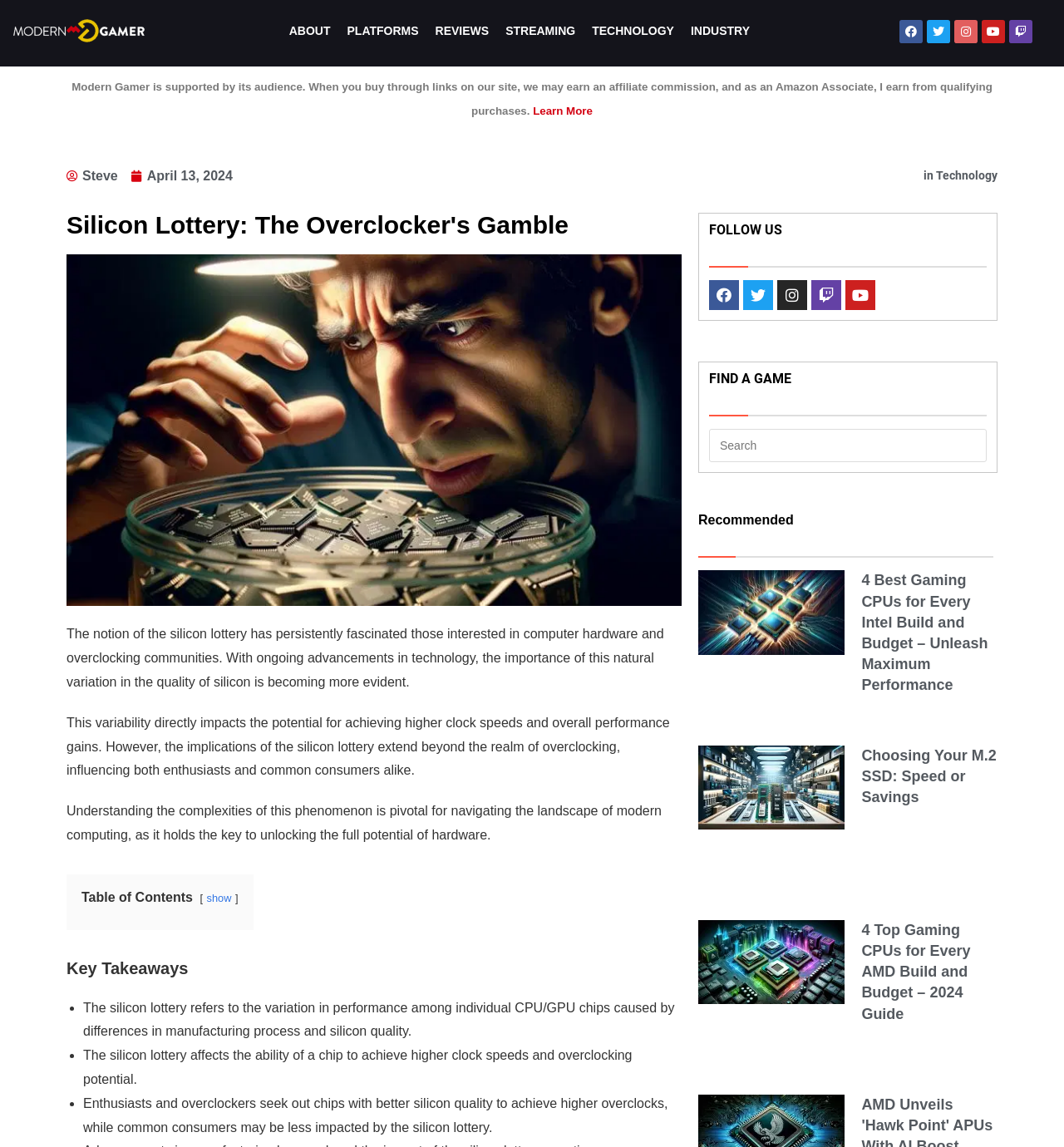Please find the bounding box for the UI element described by: "Learn More".

[0.501, 0.091, 0.557, 0.102]